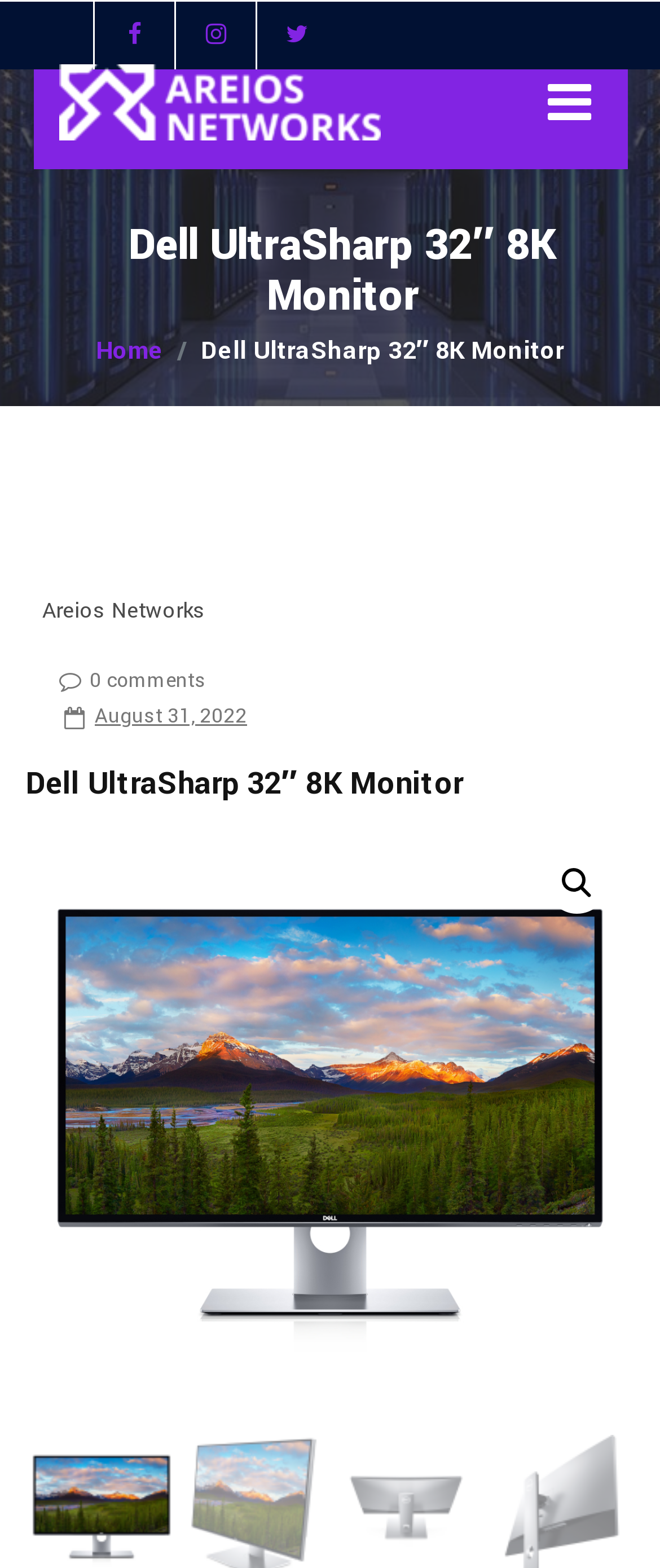How many navigation links are in the breadcrumbs?
Using the image, provide a detailed and thorough answer to the question.

I found the answer by examining the navigation element with the text 'Breadcrumbs' at coordinates [0.038, 0.211, 0.962, 0.239]. Inside this element, I found two link elements, one with the text 'Home' at coordinates [0.145, 0.213, 0.248, 0.236] and another with the text 'Dell UltraSharp 32″ 8K Monitor' at coordinates [0.304, 0.213, 0.855, 0.236]. Therefore, there are 2 navigation links in the breadcrumbs.